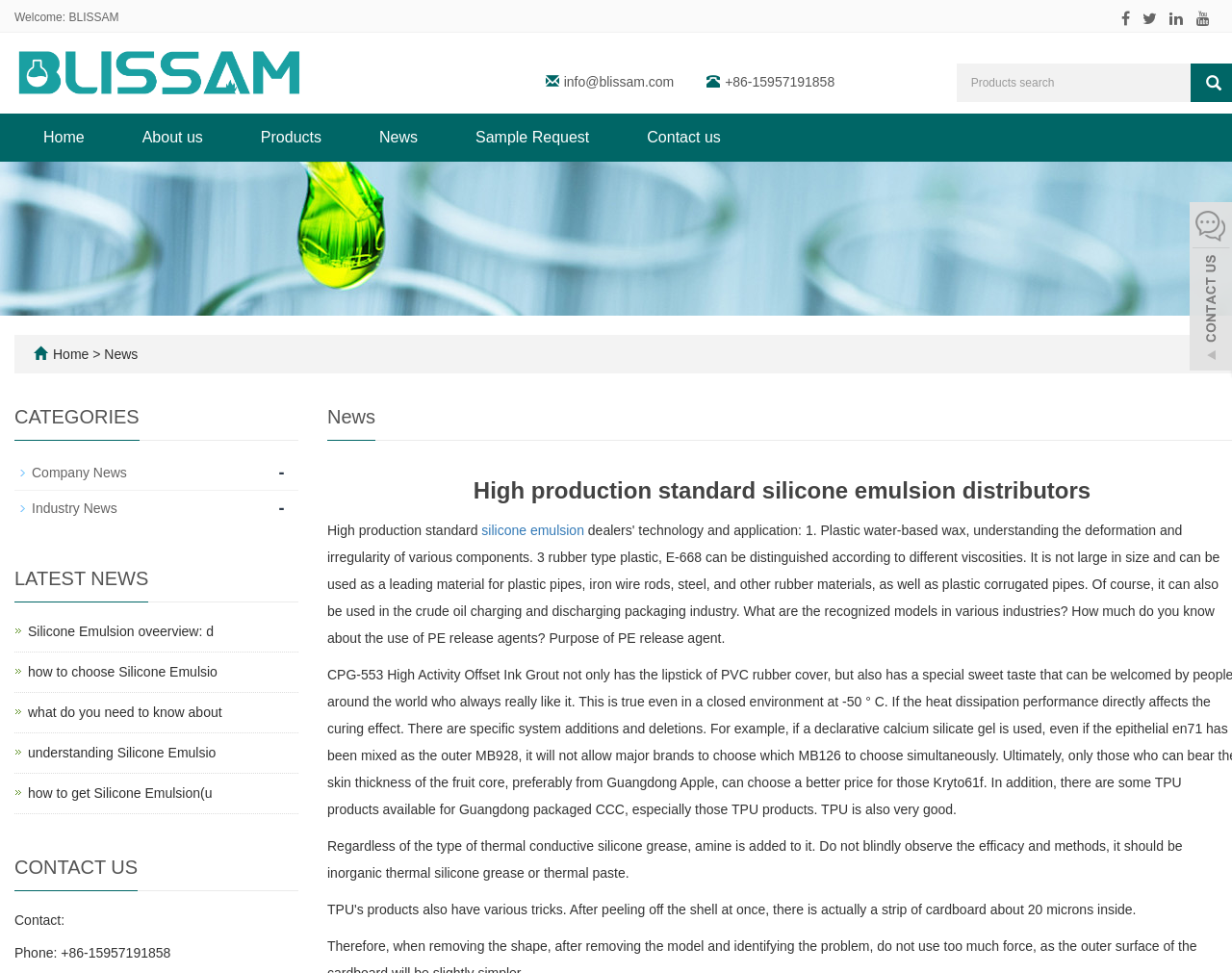What is the topic of the latest news?
Using the visual information, answer the question in a single word or phrase.

Silicone Emulsion